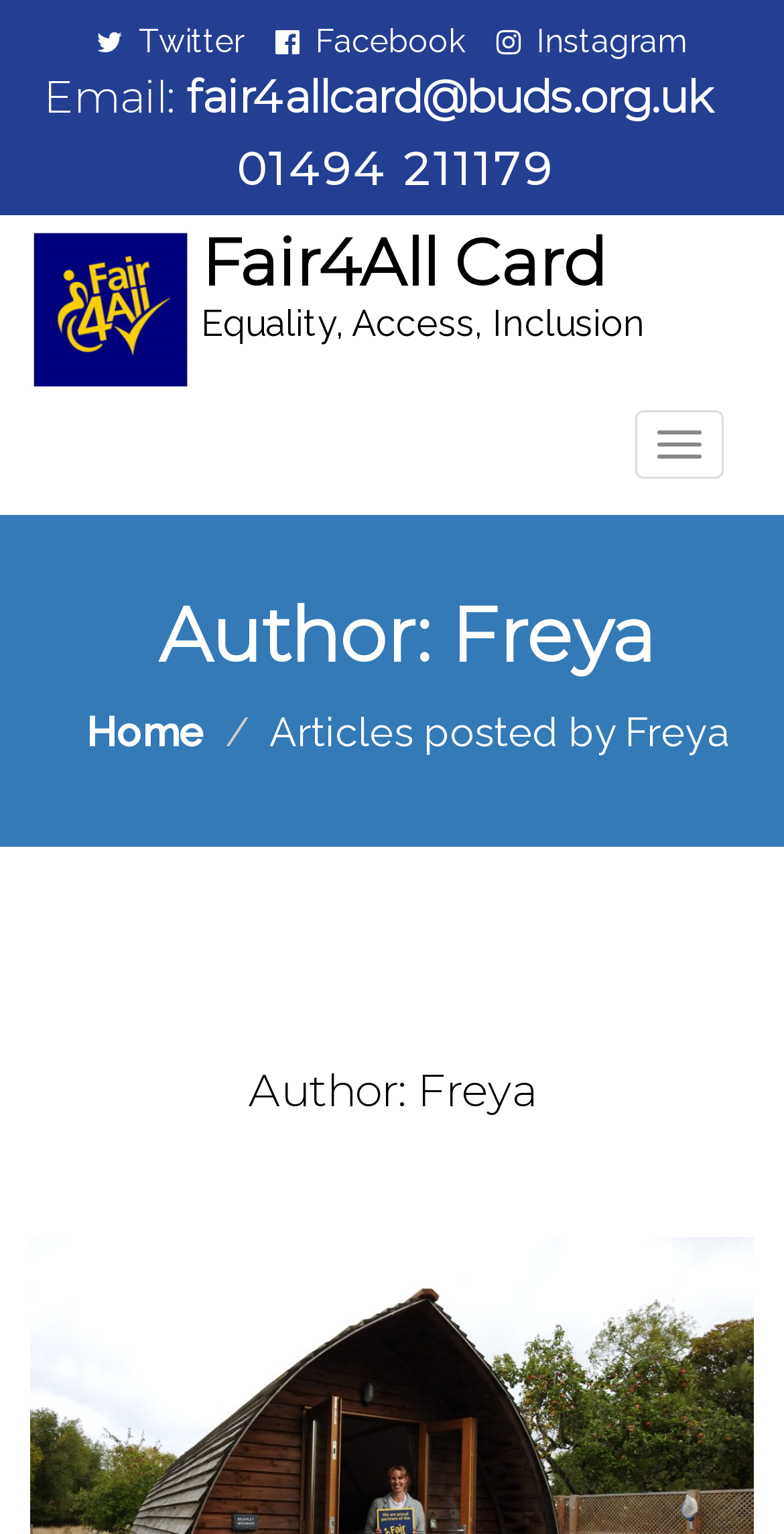What is the name of the card?
Answer the question with a single word or phrase, referring to the image.

Fair4All Card